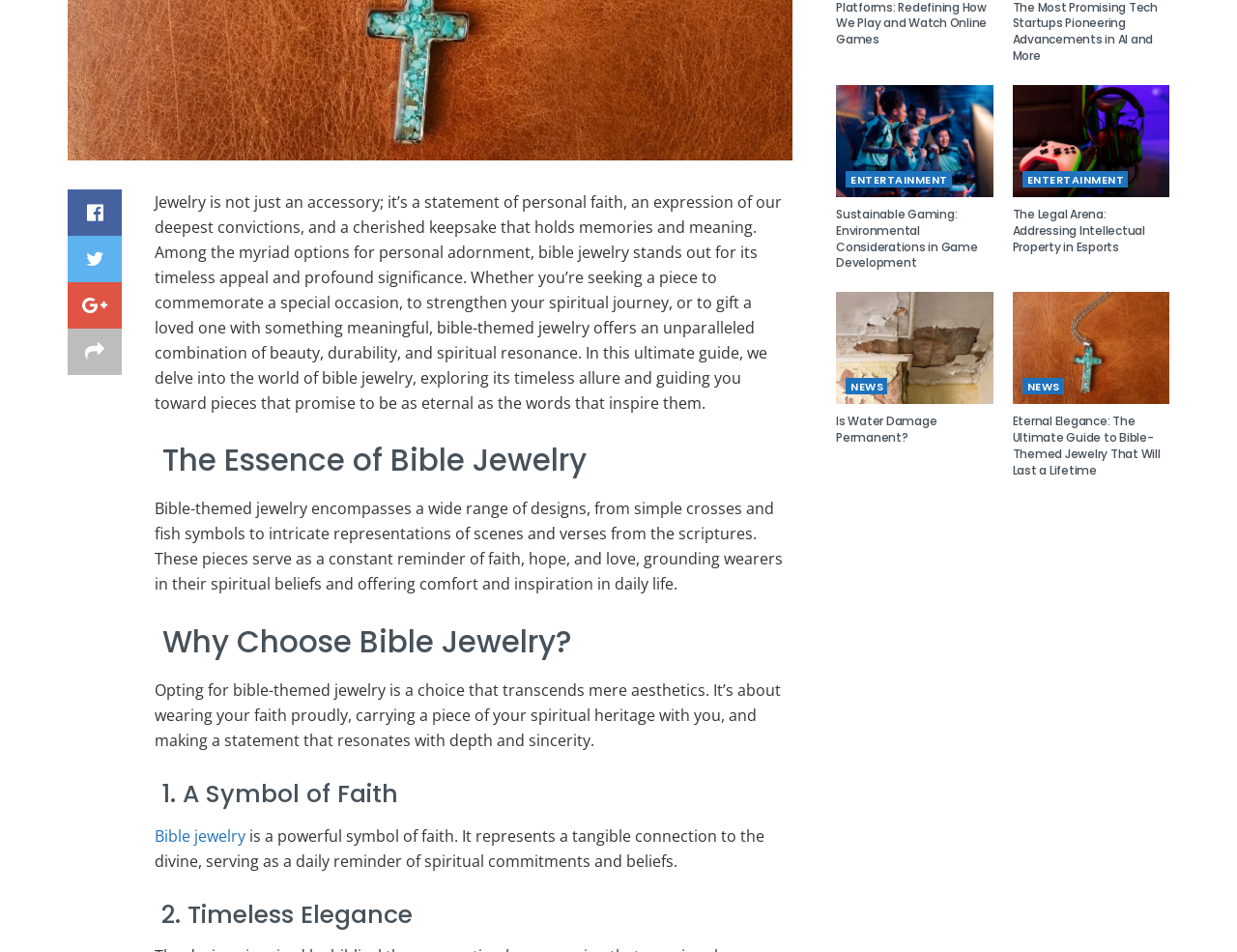Please find the bounding box for the following UI element description. Provide the coordinates in (top-left x, top-left y, bottom-right x, bottom-right y) format, with values between 0 and 1: News

[0.684, 0.397, 0.717, 0.415]